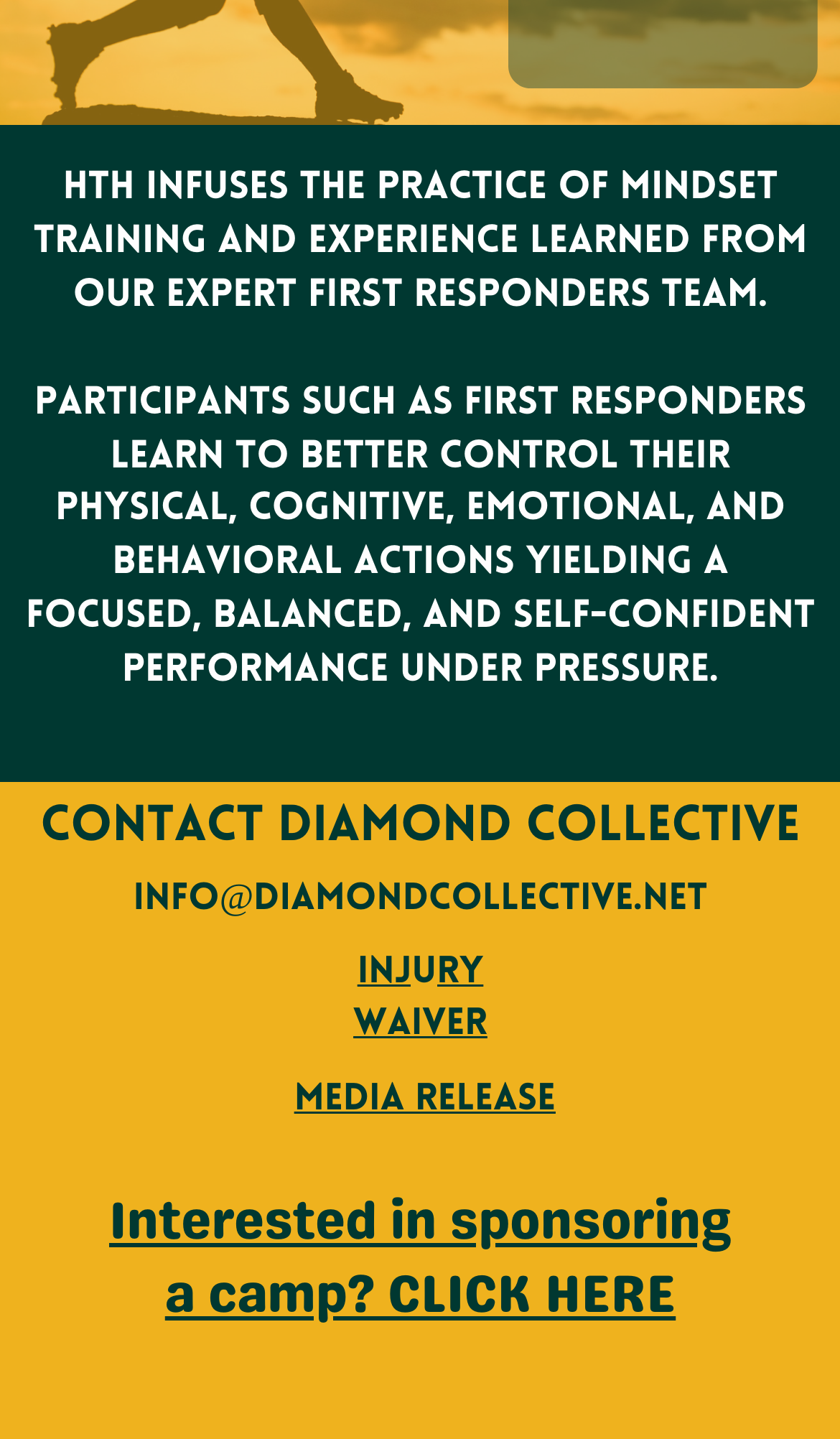What is the main focus of HTH?
Based on the screenshot, answer the question with a single word or phrase.

mindset training